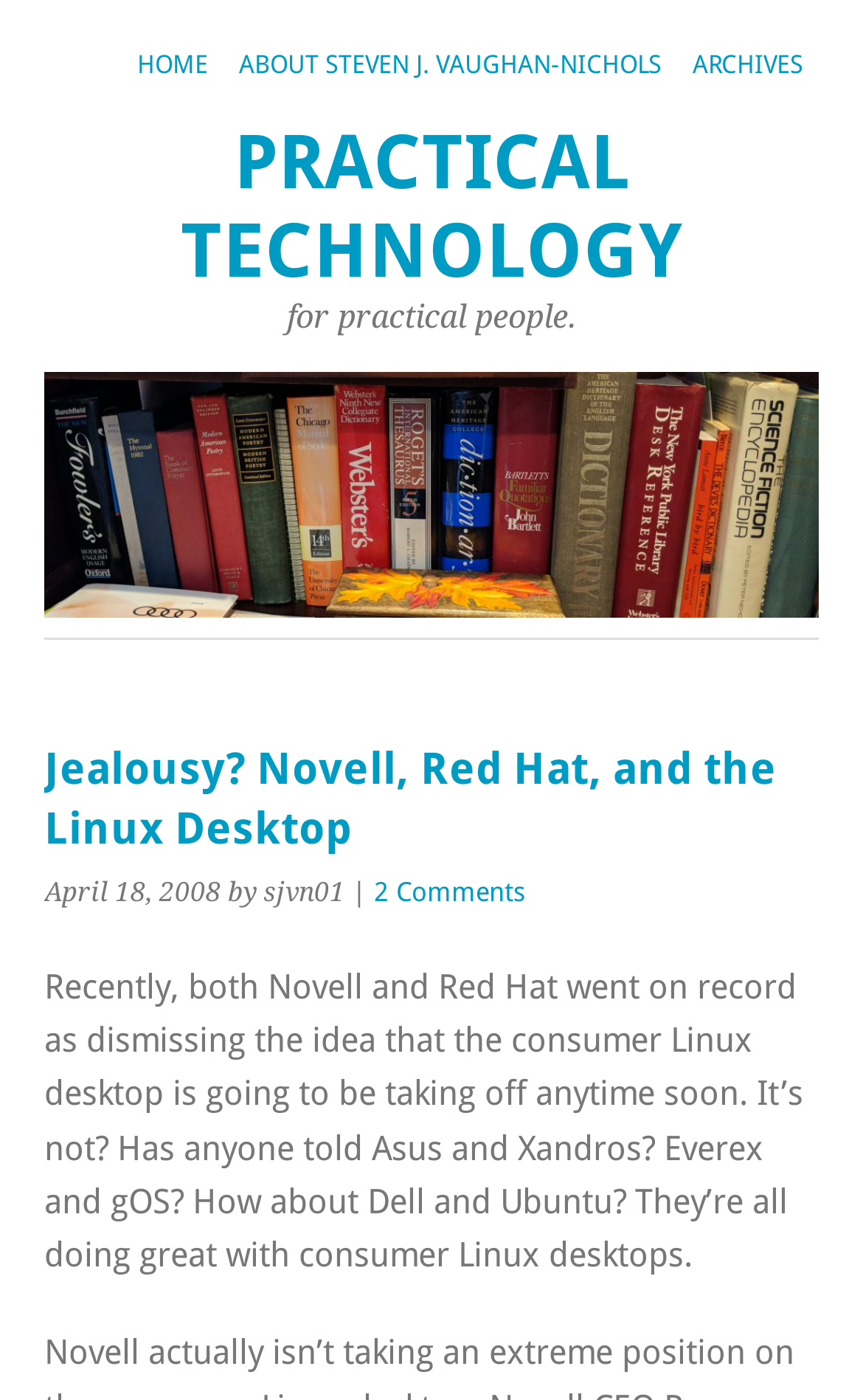Please provide a one-word or short phrase answer to the question:
How many comments does the article have?

2